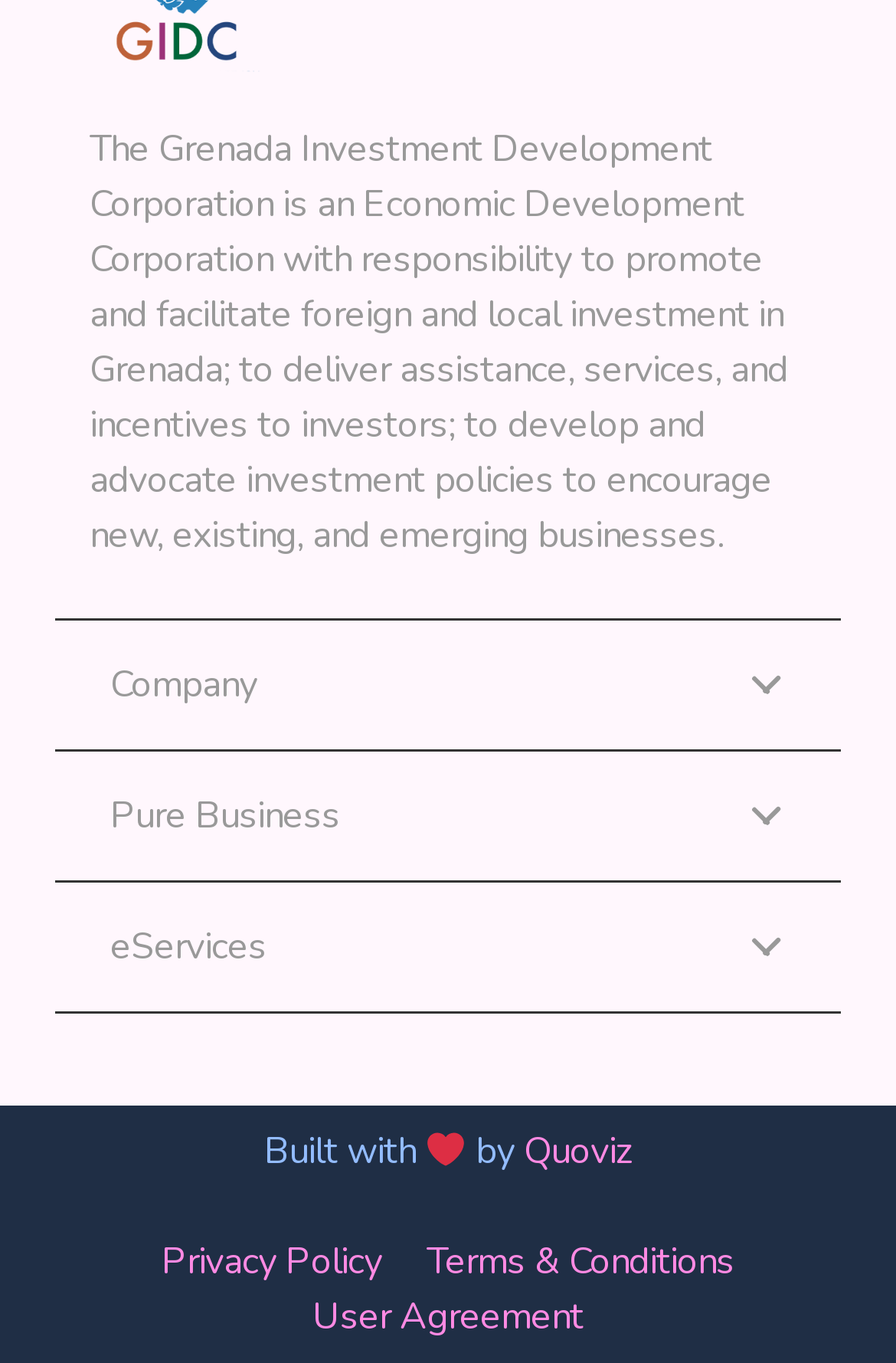What are the three links available at the bottom of the webpage?
By examining the image, provide a one-word or phrase answer.

Privacy Policy, Terms & Conditions, User Agreement